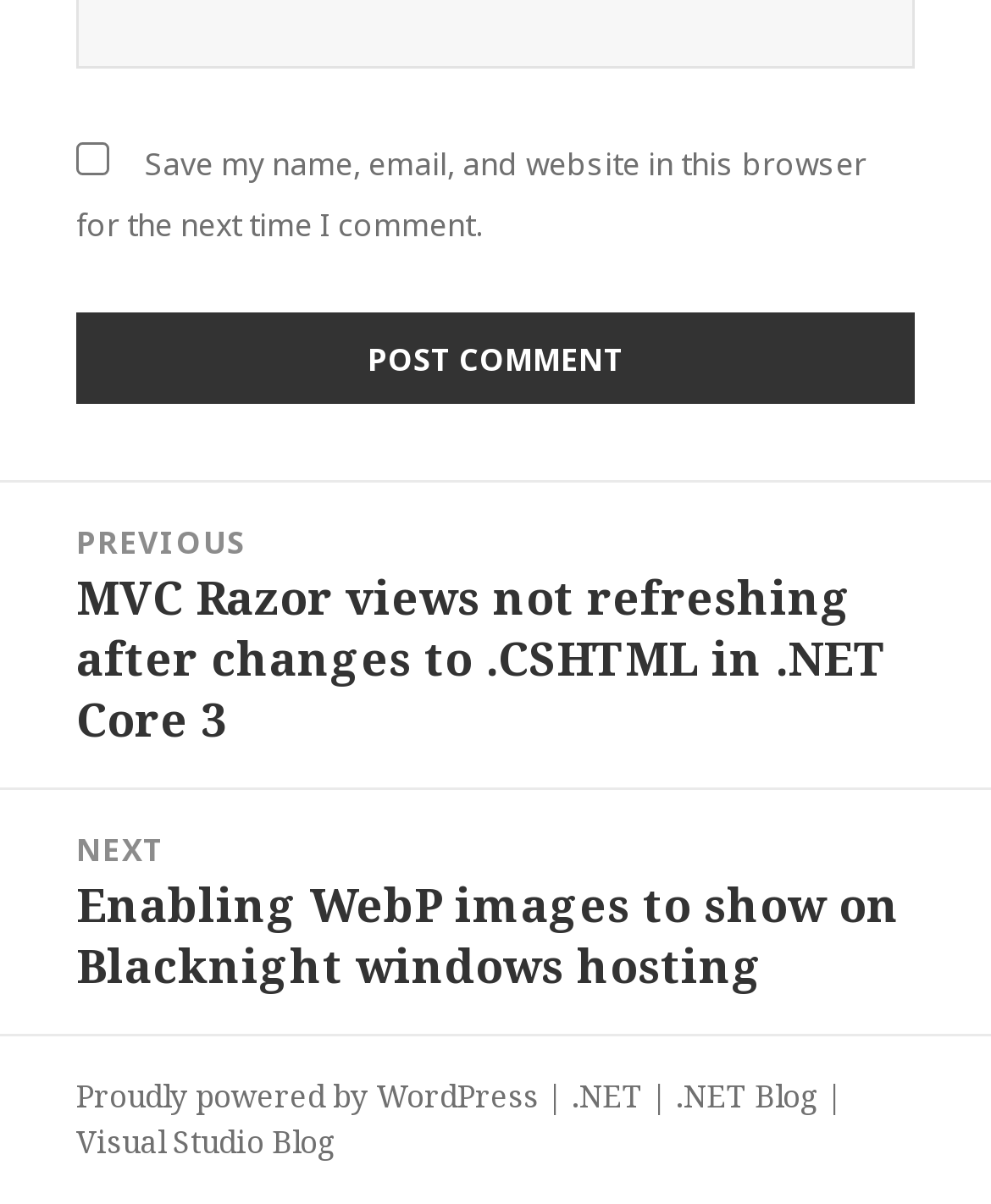Please locate the bounding box coordinates of the element's region that needs to be clicked to follow the instruction: "Post a comment". The bounding box coordinates should be provided as four float numbers between 0 and 1, i.e., [left, top, right, bottom].

[0.077, 0.26, 0.923, 0.336]